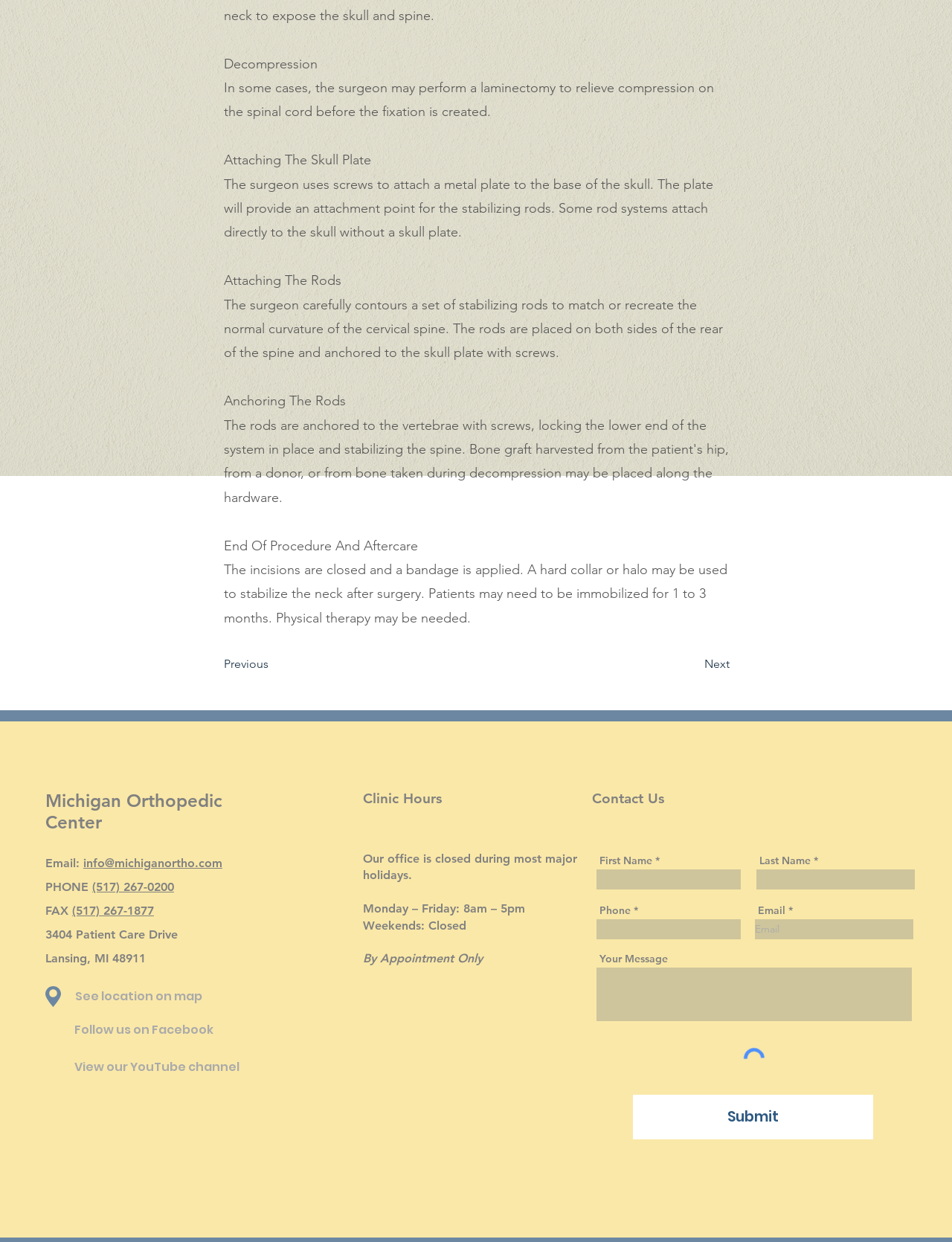Based on the description "don't care?", find the bounding box of the specified UI element.

None